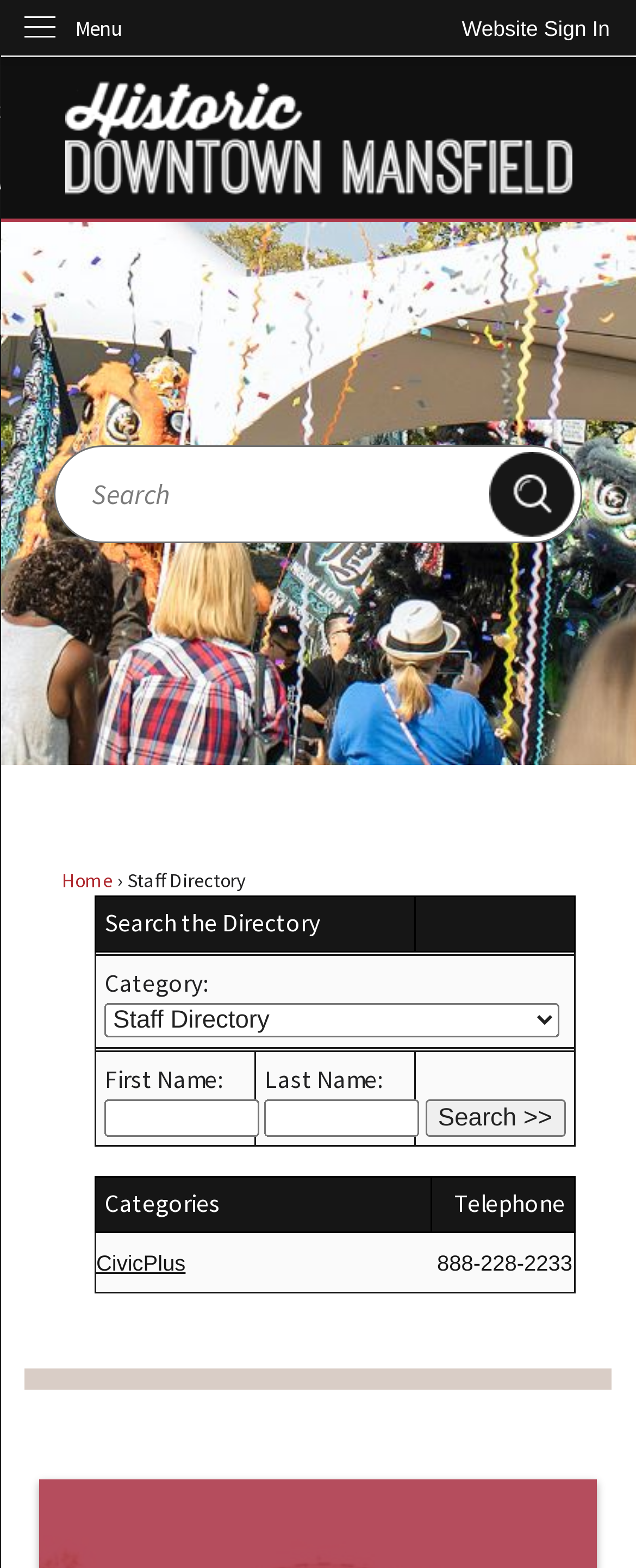Determine the bounding box coordinates of the clickable region to execute the instruction: "Explore 'jewelry manufacturing services'". The coordinates should be four float numbers between 0 and 1, denoted as [left, top, right, bottom].

None